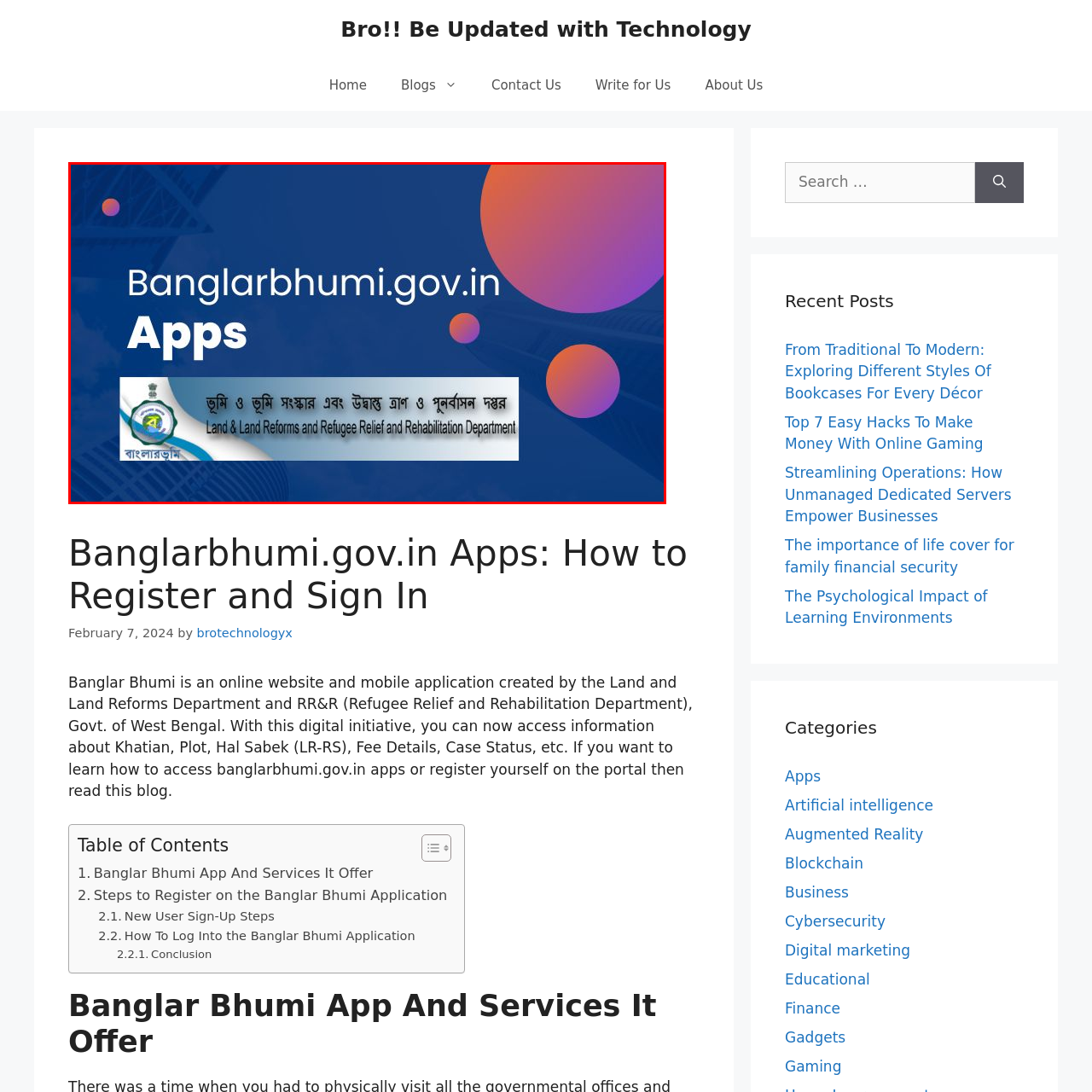Provide an in-depth caption for the picture enclosed by the red frame.

The image prominently features the logo and name of the Banglarbhumi website, highlighting its availability as applications. The background consists of a modern design with blue and orange circles, conveying a contemporary and technological vibe. Below the title, the image includes the official designation of the Land and Land Reforms and Refugee Relief and Rehabilitation Department, Government of West Bengal, presented in both Bengali and English. This representation signifies the digital initiative aimed at providing easy access to land-related information and services for users in West Bengal. The overall aesthetic blends functionality with an inviting look, aligning with the website's purpose of enhancing technological accessibility in land information.